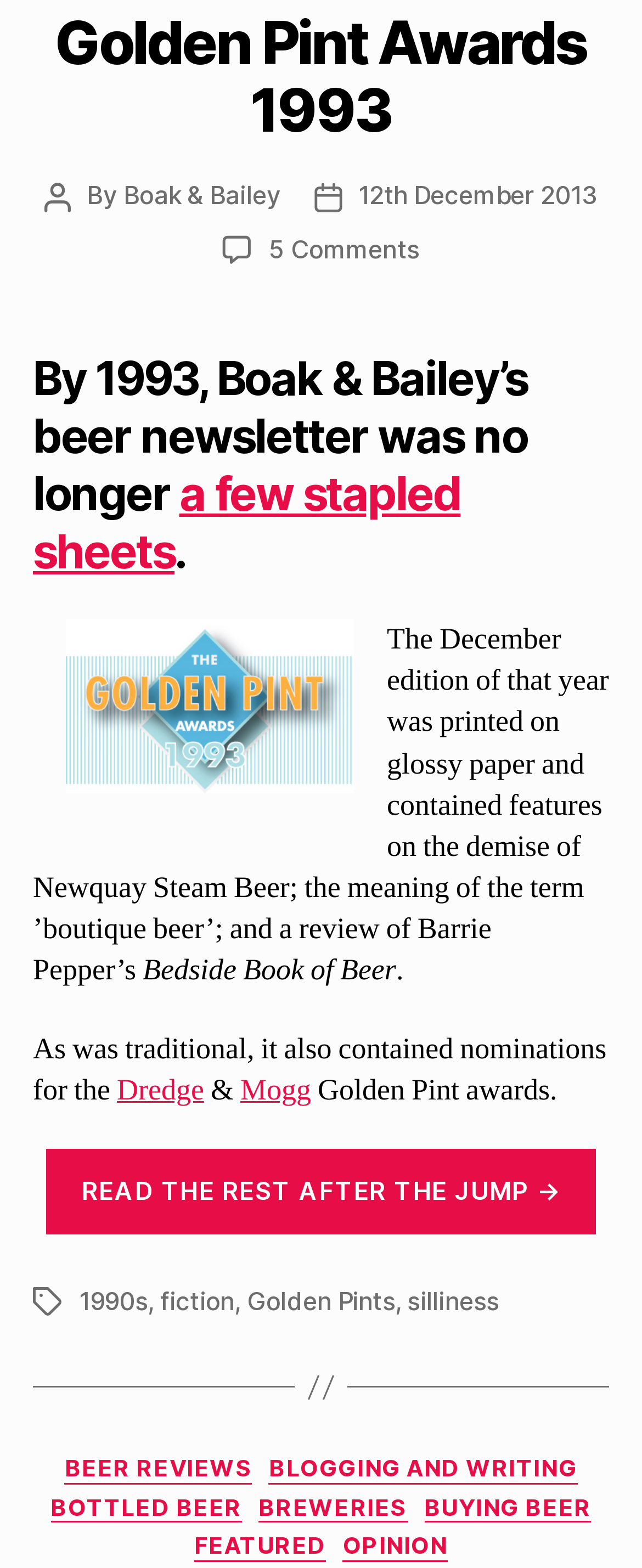Identify the bounding box coordinates of the area you need to click to perform the following instruction: "View the tags of the post".

[0.049, 0.821, 0.138, 0.841]